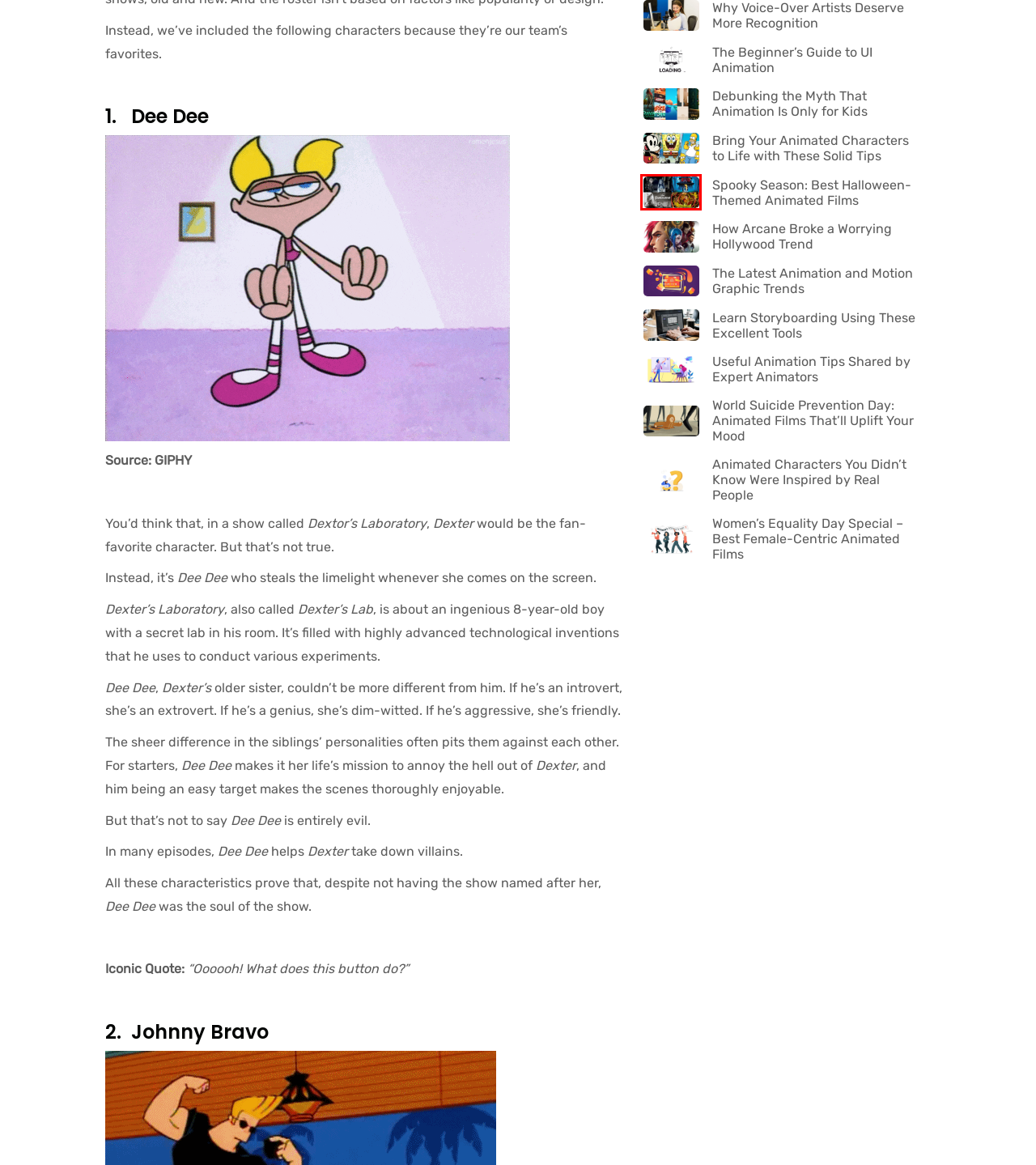Consider the screenshot of a webpage with a red bounding box and select the webpage description that best describes the new page that appears after clicking the element inside the red box. Here are the candidates:
A. Useful Animation Tips Shared by Expert Animators - AnimationProLabs
B. Animated Characters You Didn’t Know Were Inspired by Real People - AnimationProLabs
C. The Latest Animation and Motion Graphic Trends - AnimationProLabs
D. How Arcane Broke a Worrying Hollywood Trend - AnimationProLabs
E. World Suicide Prevention Day: Animated Films That’ll Uplift Your Mood - AnimationProLabs
F. Spooky Season: Best Halloween-Themed Animated Films - AnimationProLabs
G. The Beginner’s Guide to UI Animation - AnimationProLabs
H. Women’s Equality Day Special – Best Female-Centric Animated Films - AnimationProLabs

F